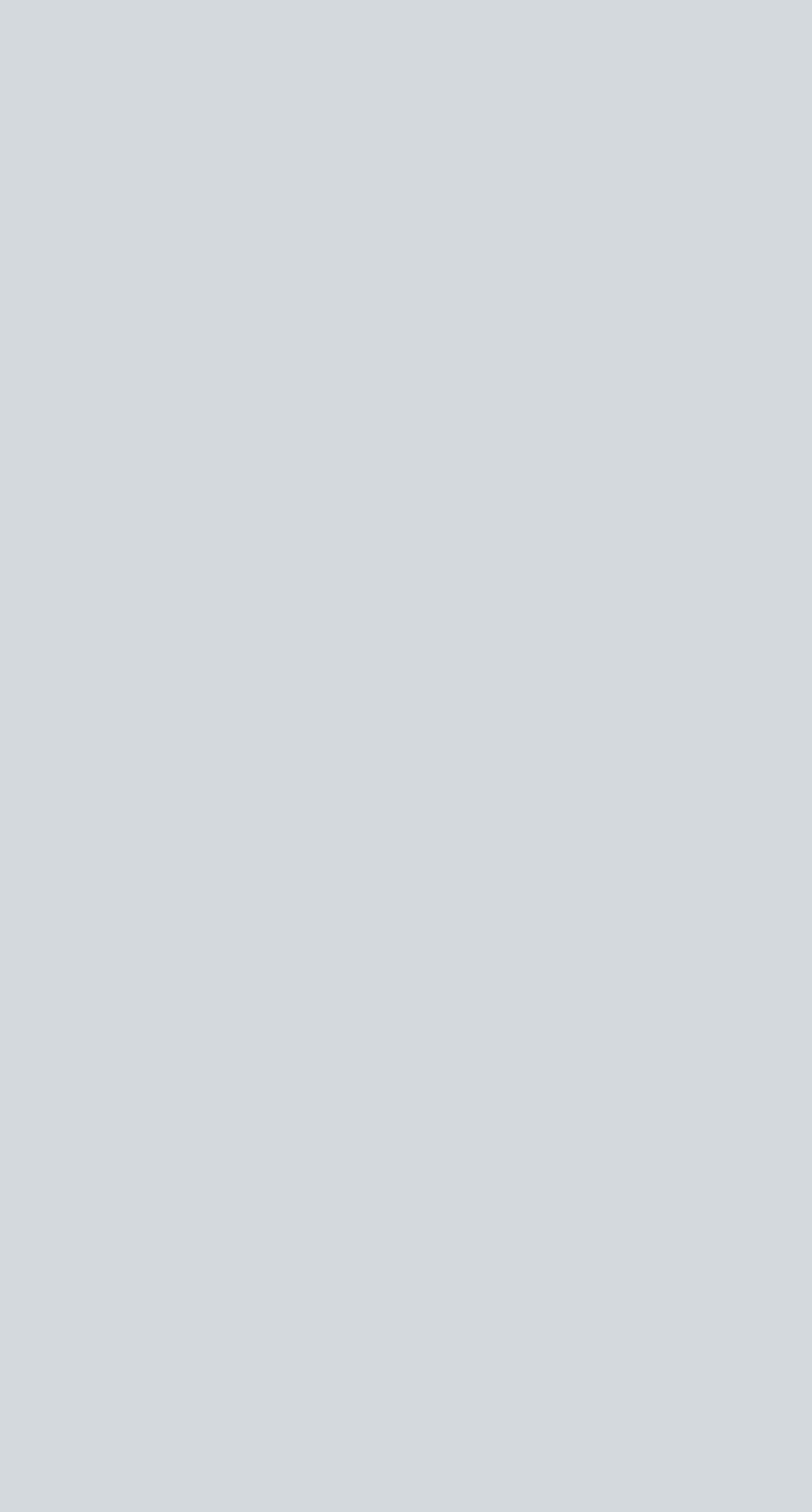What is the last supported format listed?
From the screenshot, supply a one-word or short-phrase answer.

CALS Raster